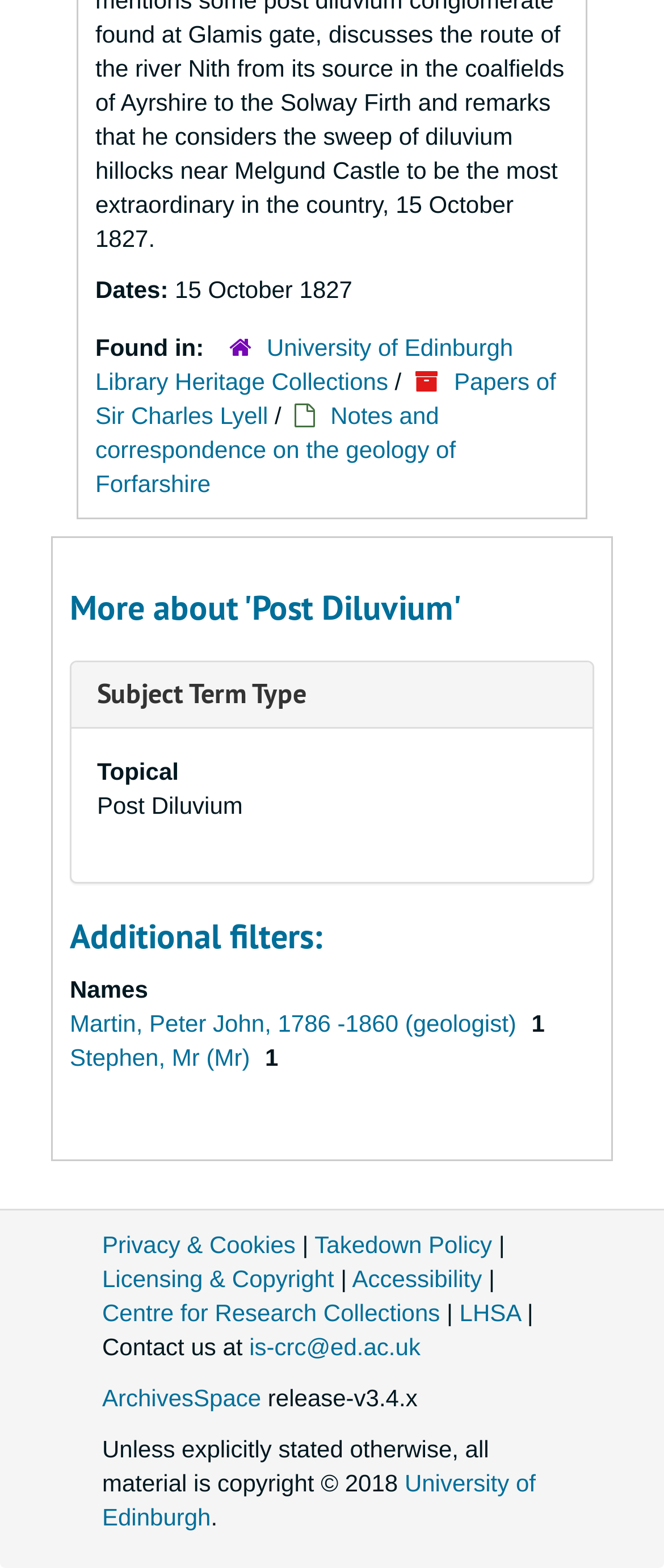What is the name of the library?
Please answer the question as detailed as possible based on the image.

I found the name of the library by looking at the link 'University of Edinburgh Library Heritage Collections' which is located at the top of the page, indicating that it is the library's website.